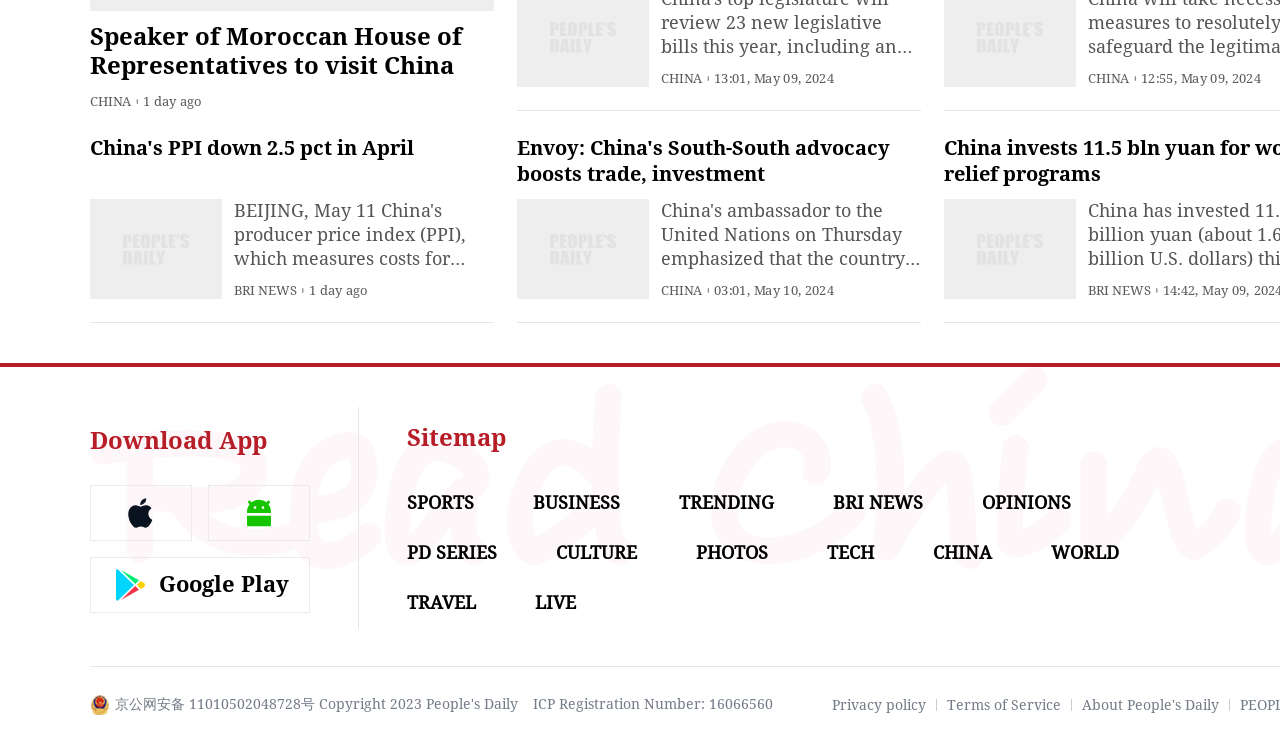Please identify the bounding box coordinates of the element I should click to complete this instruction: 'Visit the homepage of People's Daily English language App'. The coordinates should be given as four float numbers between 0 and 1, like this: [left, top, right, bottom].

[0.07, 0.649, 0.15, 0.724]